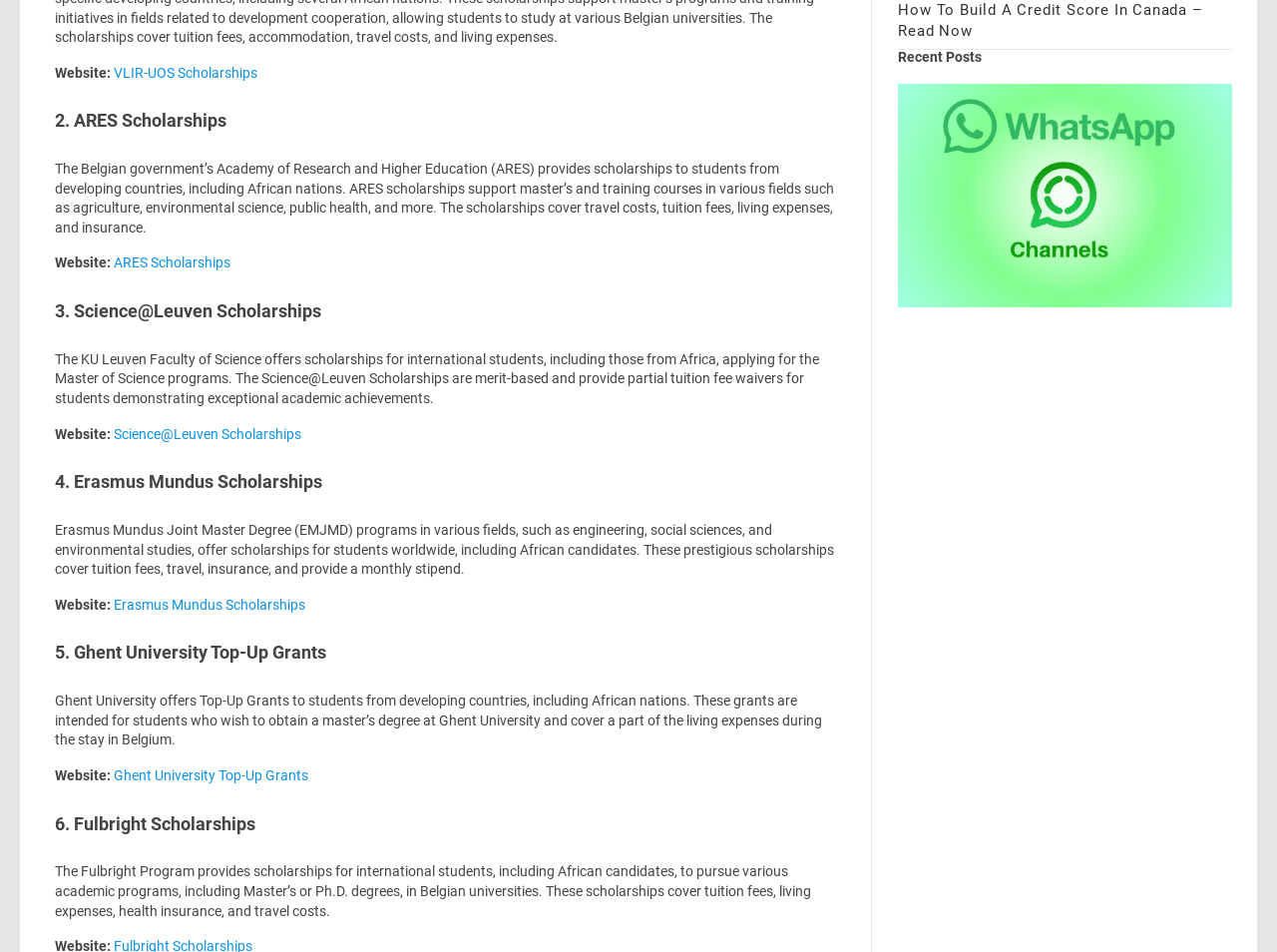Given the description Ghent University Top-Up Grants, predict the bounding box coordinates of the UI element. Ensure the coordinates are in the format (top-left x, top-left y, bottom-right x, bottom-right y) and all values are between 0 and 1.

[0.089, 0.806, 0.241, 0.823]